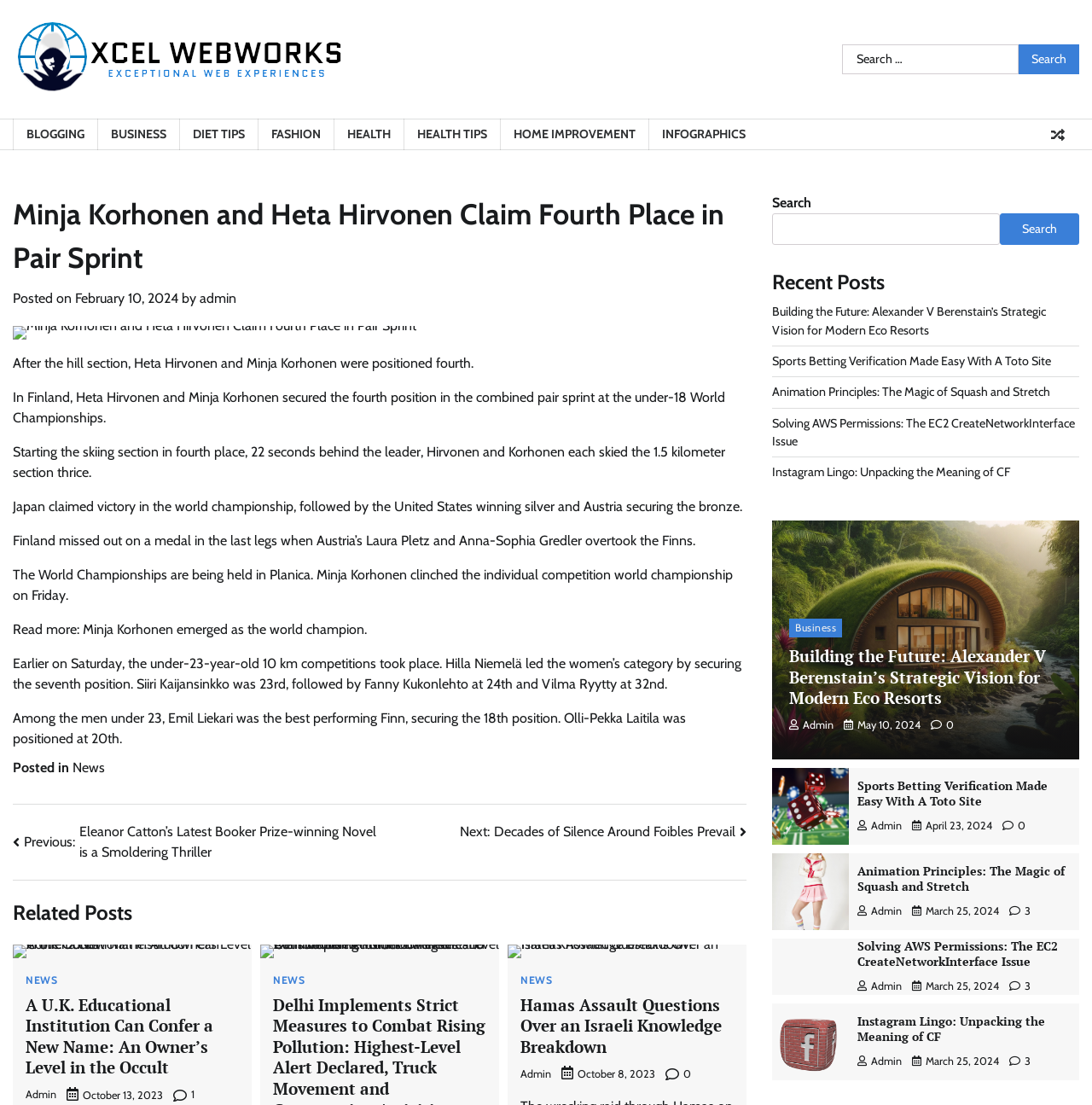Locate the bounding box coordinates of the clickable area needed to fulfill the instruction: "Search for something".

[0.771, 0.04, 0.988, 0.067]